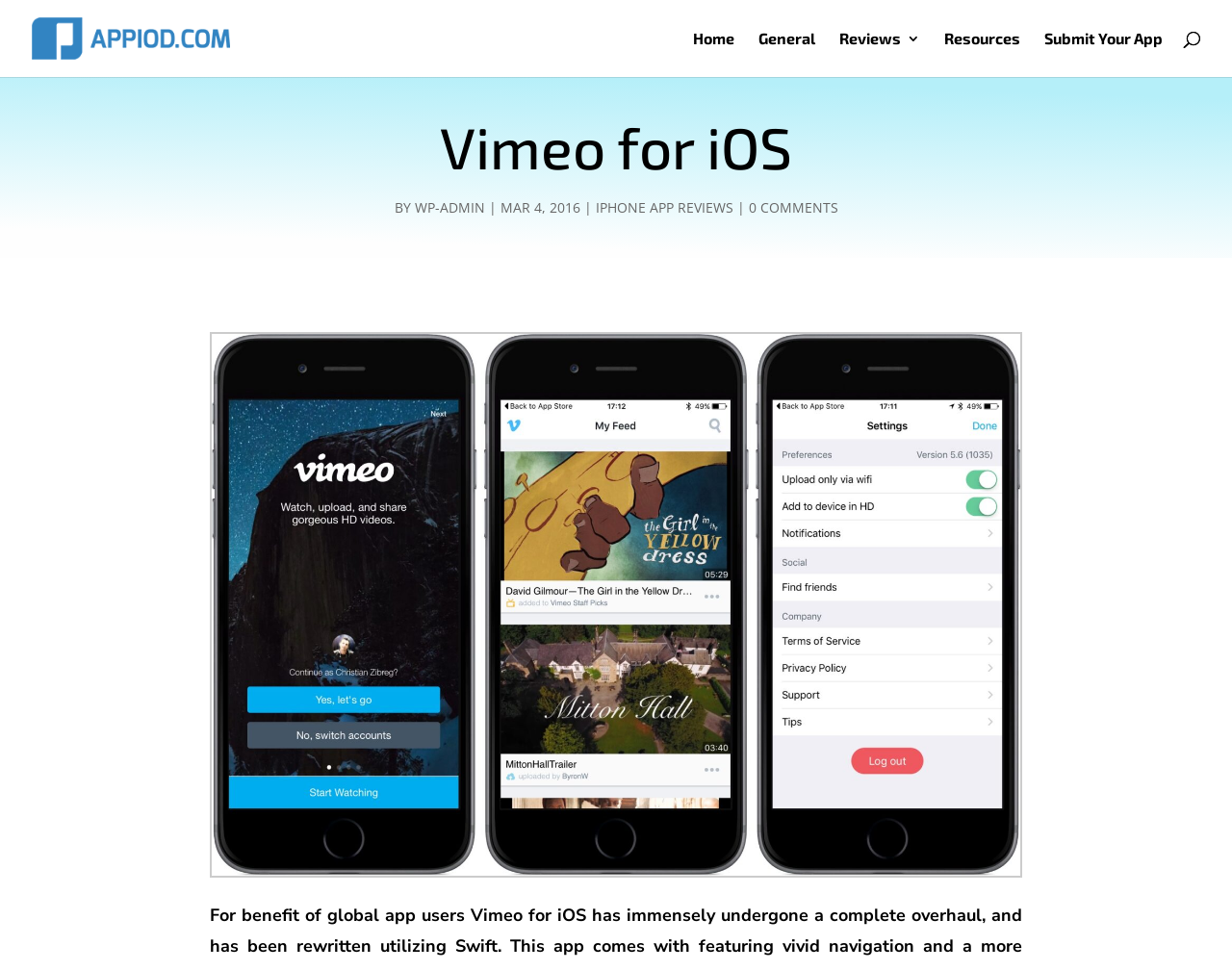What is the category of the app?
Kindly answer the question with as much detail as you can.

I inferred the answer by analyzing the link 'IPHONE APP REVIEWS' which suggests that the app being reviewed is an iPhone app.